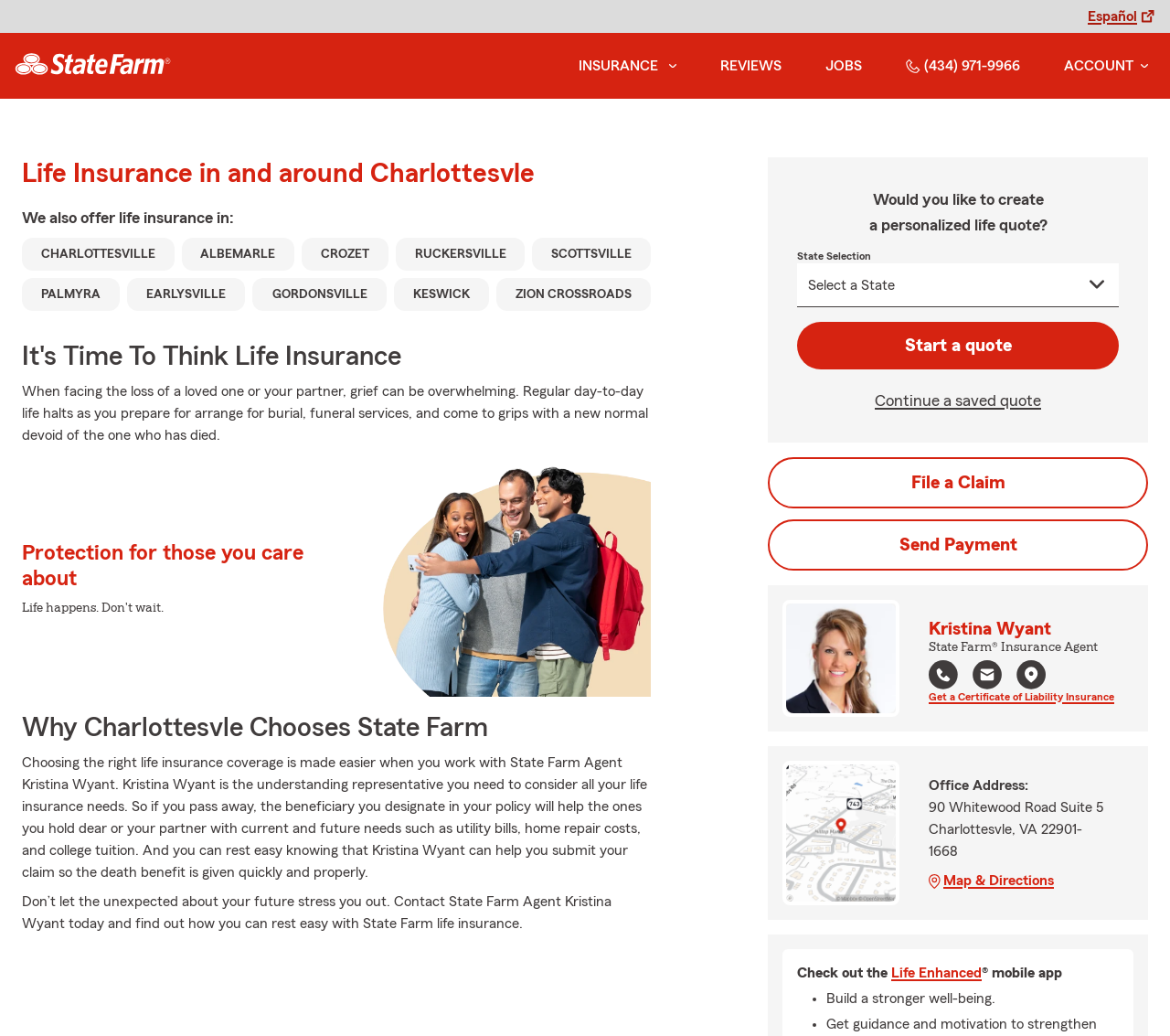Pinpoint the bounding box coordinates for the area that should be clicked to perform the following instruction: "Call the phone number".

[0.768, 0.046, 0.878, 0.081]